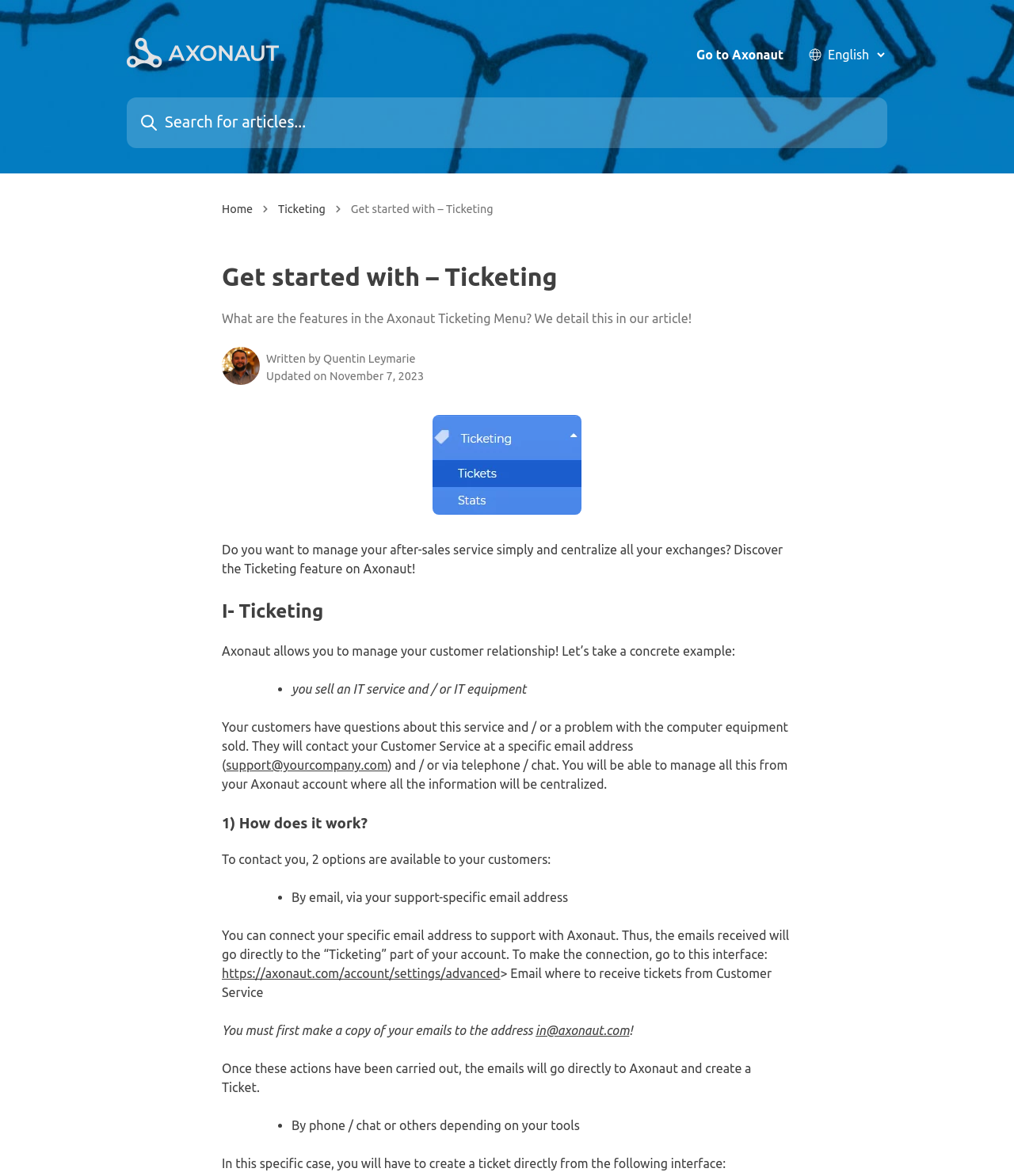Find the bounding box coordinates of the element you need to click on to perform this action: 'Read the article about Ticketing'. The coordinates should be represented by four float values between 0 and 1, in the format [left, top, right, bottom].

[0.219, 0.265, 0.682, 0.277]